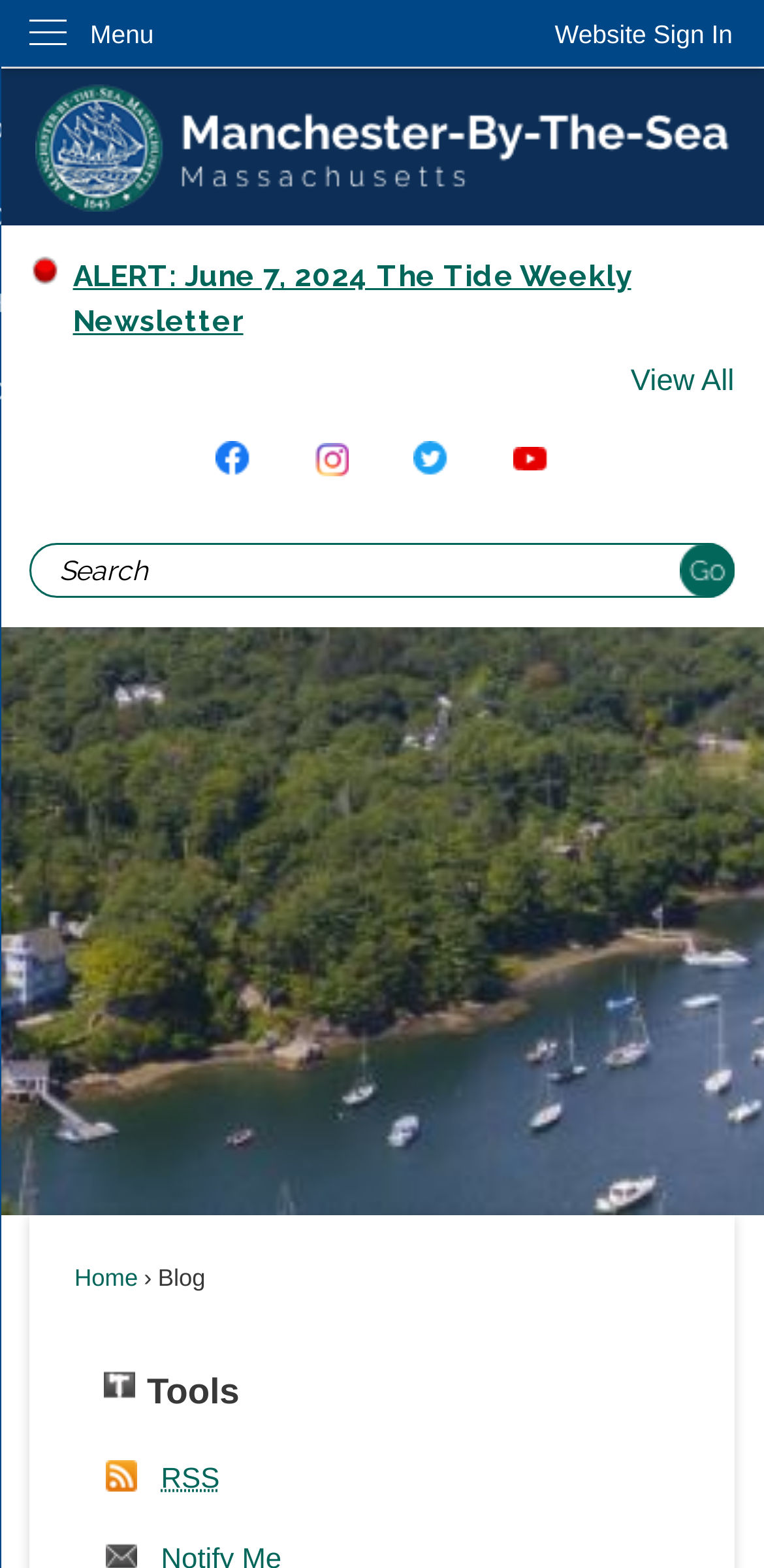What is the main title displayed on this webpage?

From the Town Administrator's Desk